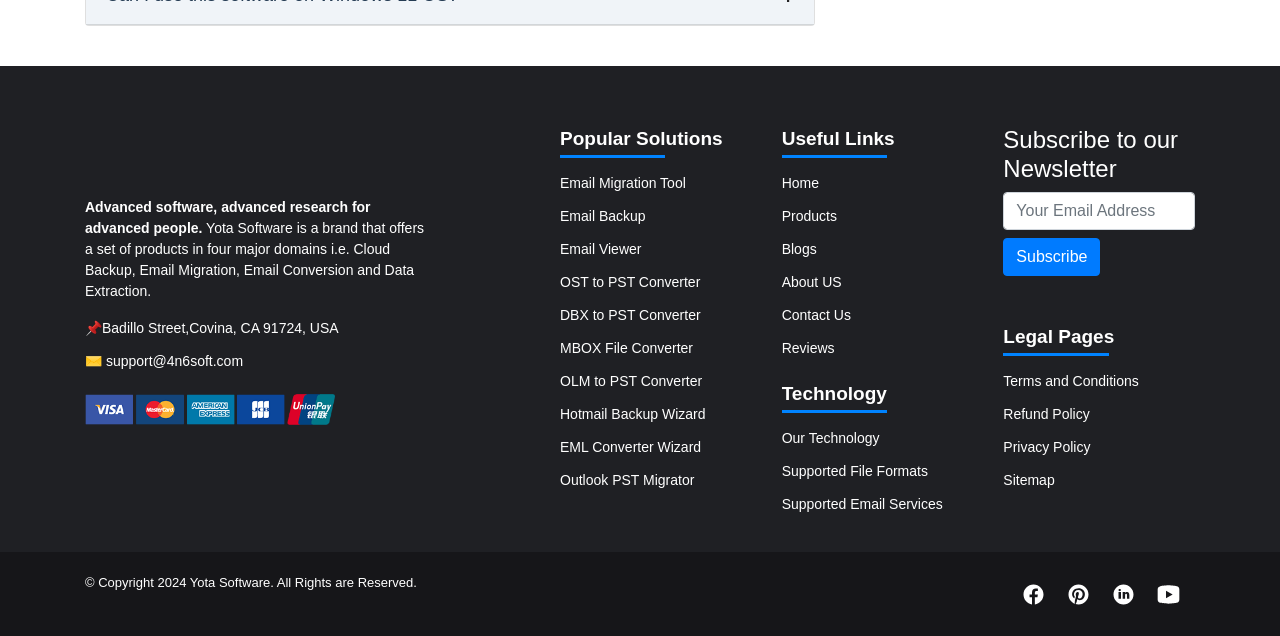Please determine the bounding box coordinates of the section I need to click to accomplish this instruction: "Visit the About US page".

[0.611, 0.431, 0.657, 0.456]